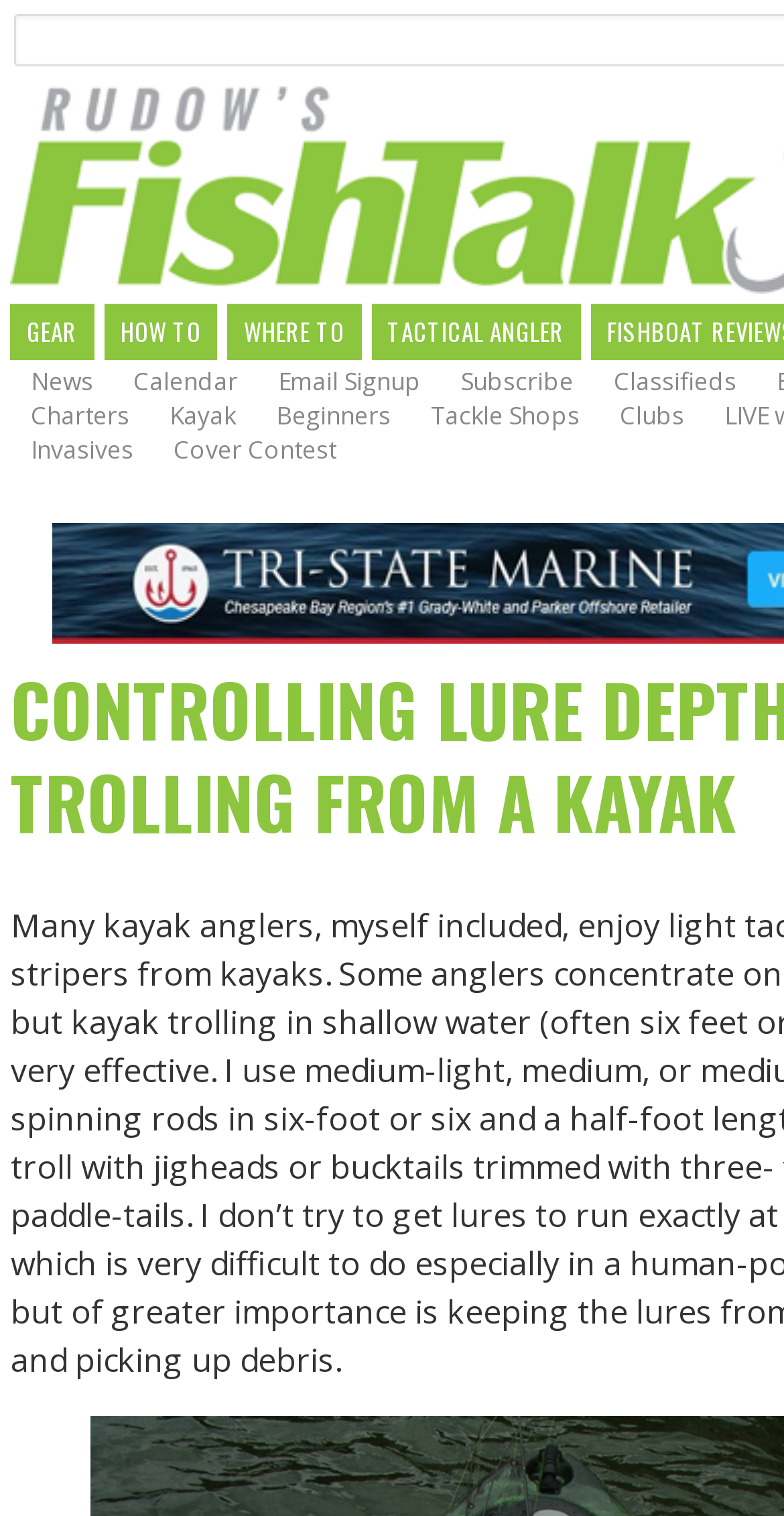Please find the bounding box coordinates in the format (top-left x, top-left y, bottom-right x, bottom-right y) for the given element description. Ensure the coordinates are floating point numbers between 0 and 1. Description: News

[0.039, 0.244, 0.118, 0.26]